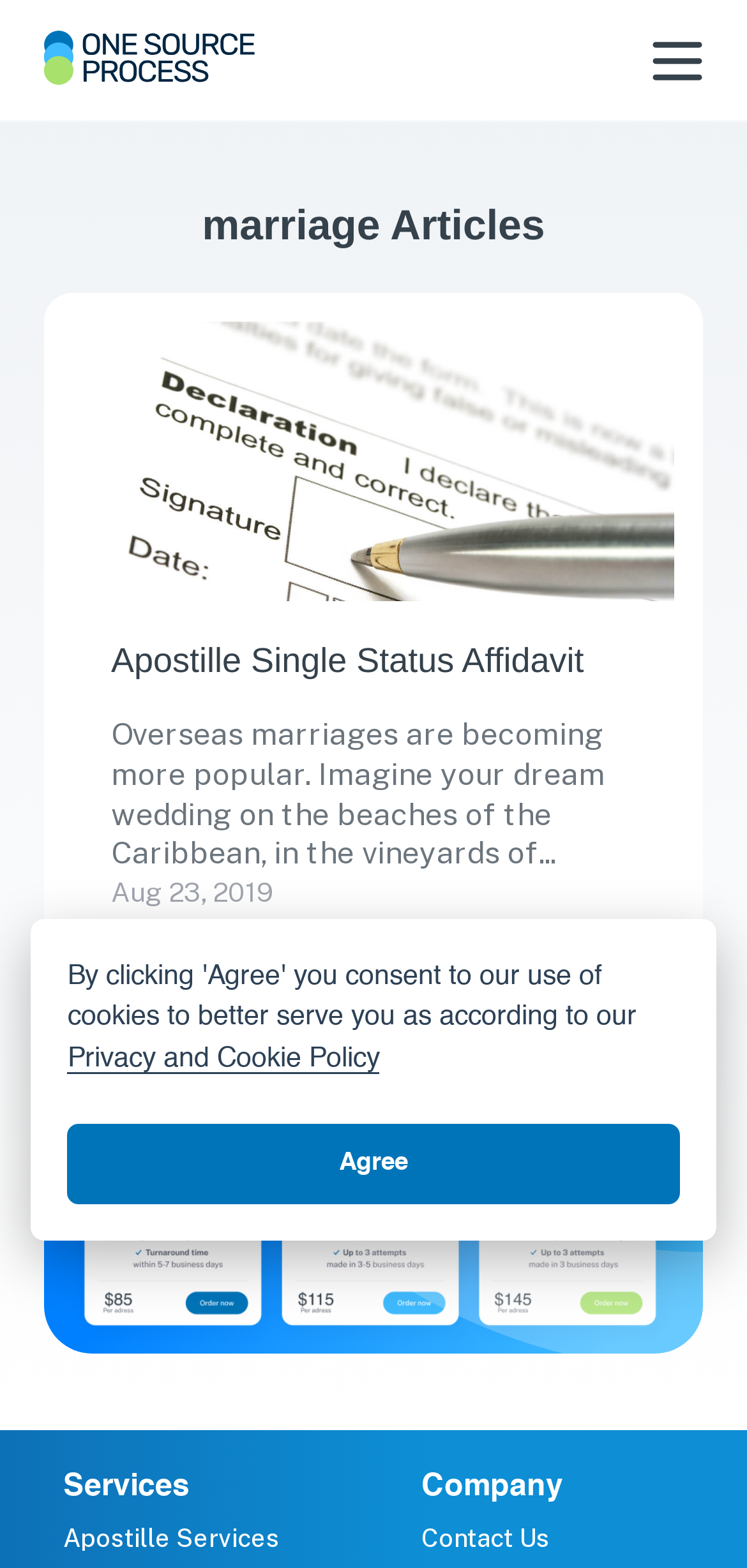Use a single word or phrase to answer the question: What is the date of the article about apostille single status affidavit?

Aug 23, 2019